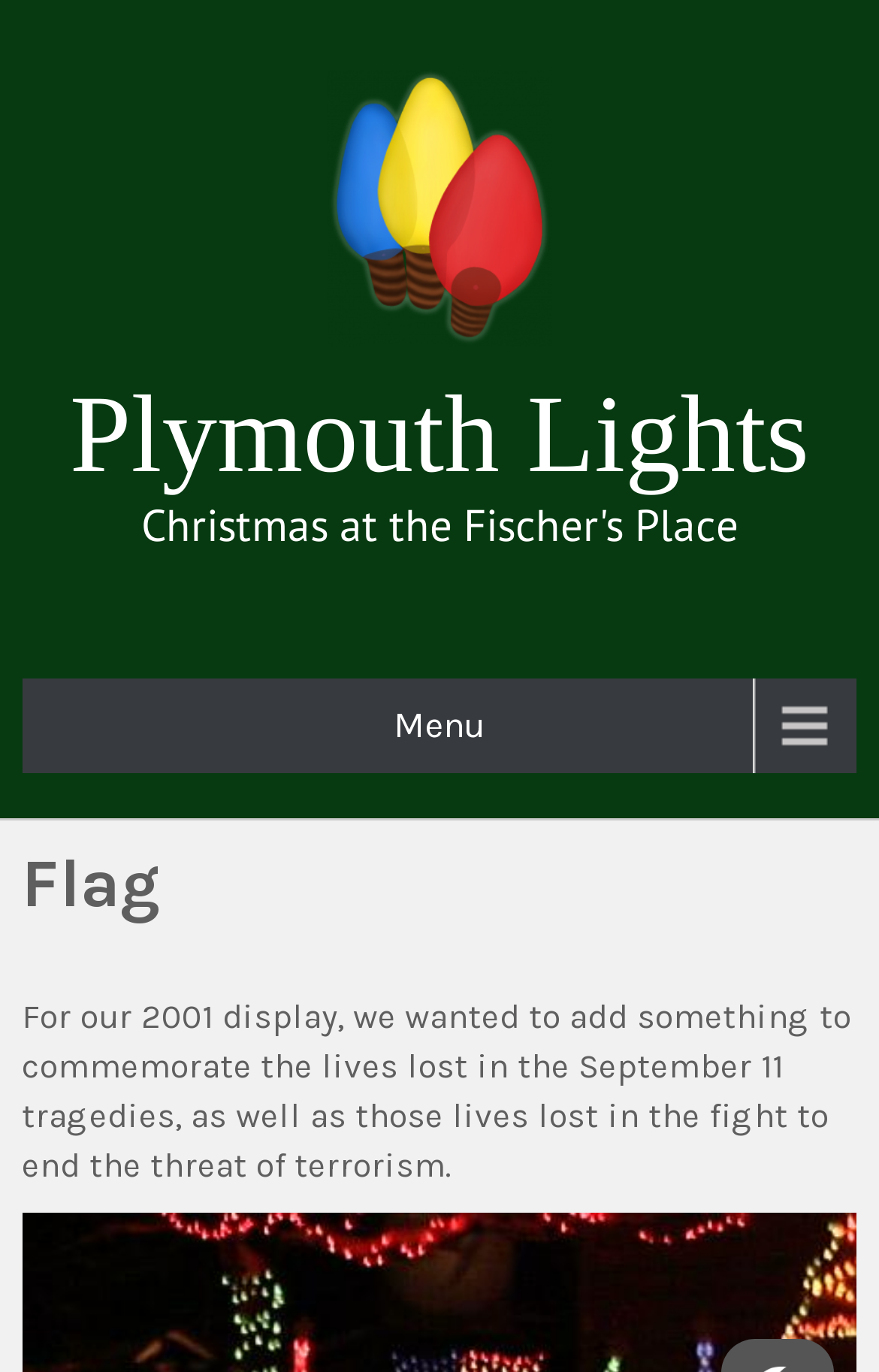Please locate the UI element described by "parent_node: Plymouth Lights" and provide its bounding box coordinates.

[0.372, 0.228, 0.628, 0.259]